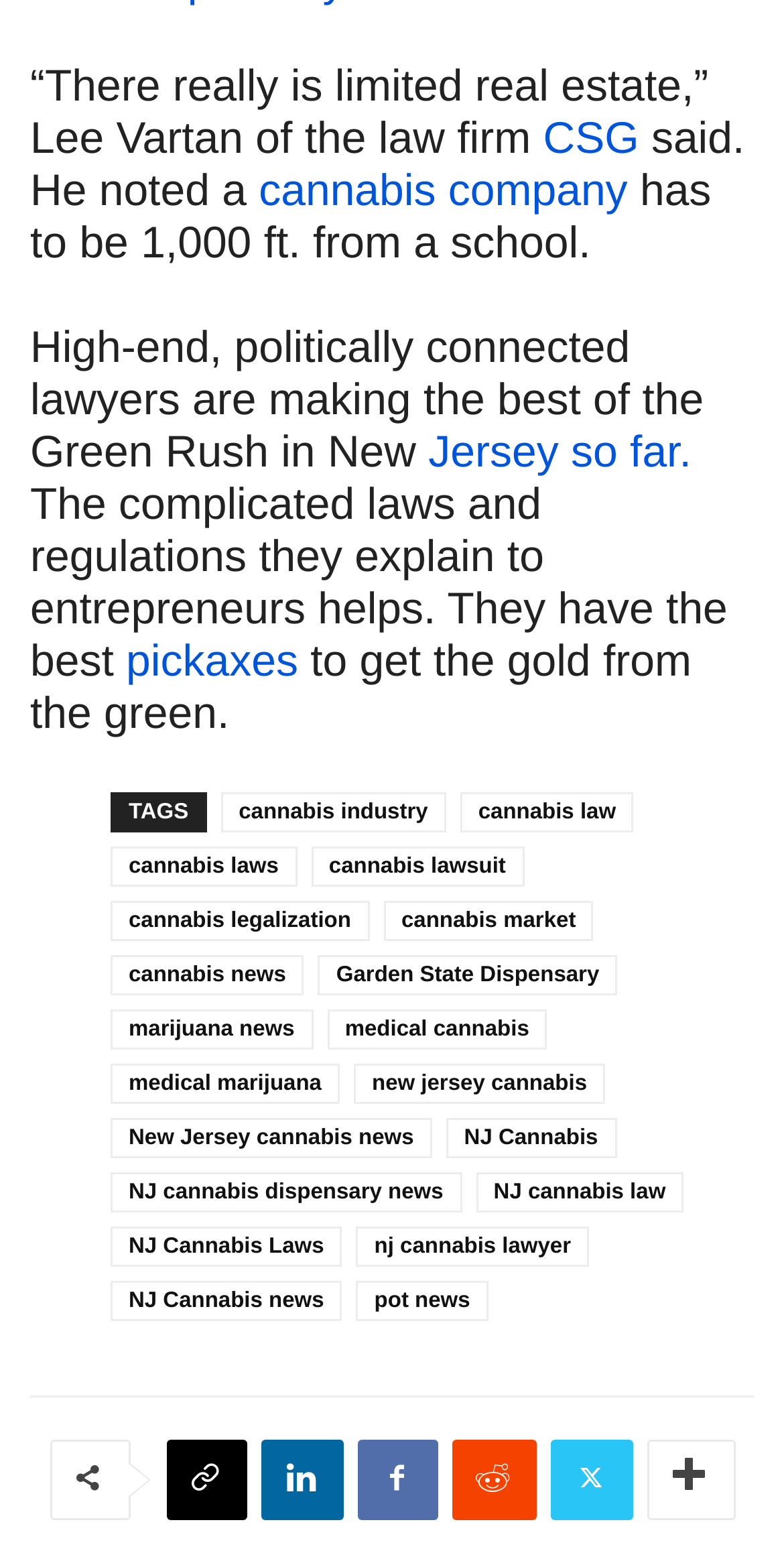What is the topic of the article?
Carefully analyze the image and provide a detailed answer to the question.

Based on the text content, I can see that the article is discussing the cannabis industry, specifically in New Jersey, and how lawyers are making the best of the Green Rush.